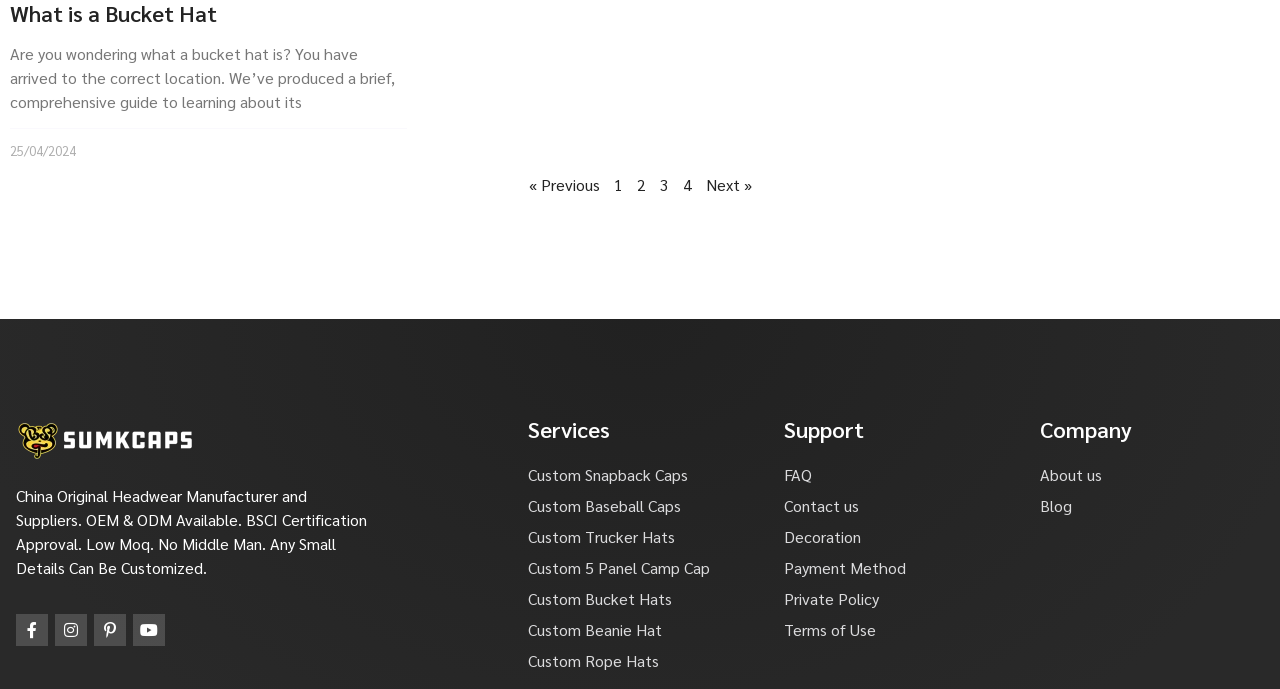What is the certification mentioned on the webpage?
Look at the webpage screenshot and answer the question with a detailed explanation.

I found the mention of 'BSCI Certification Approval' on the webpage, which indicates that the company has obtained this certification, likely related to their manufacturing or business practices.